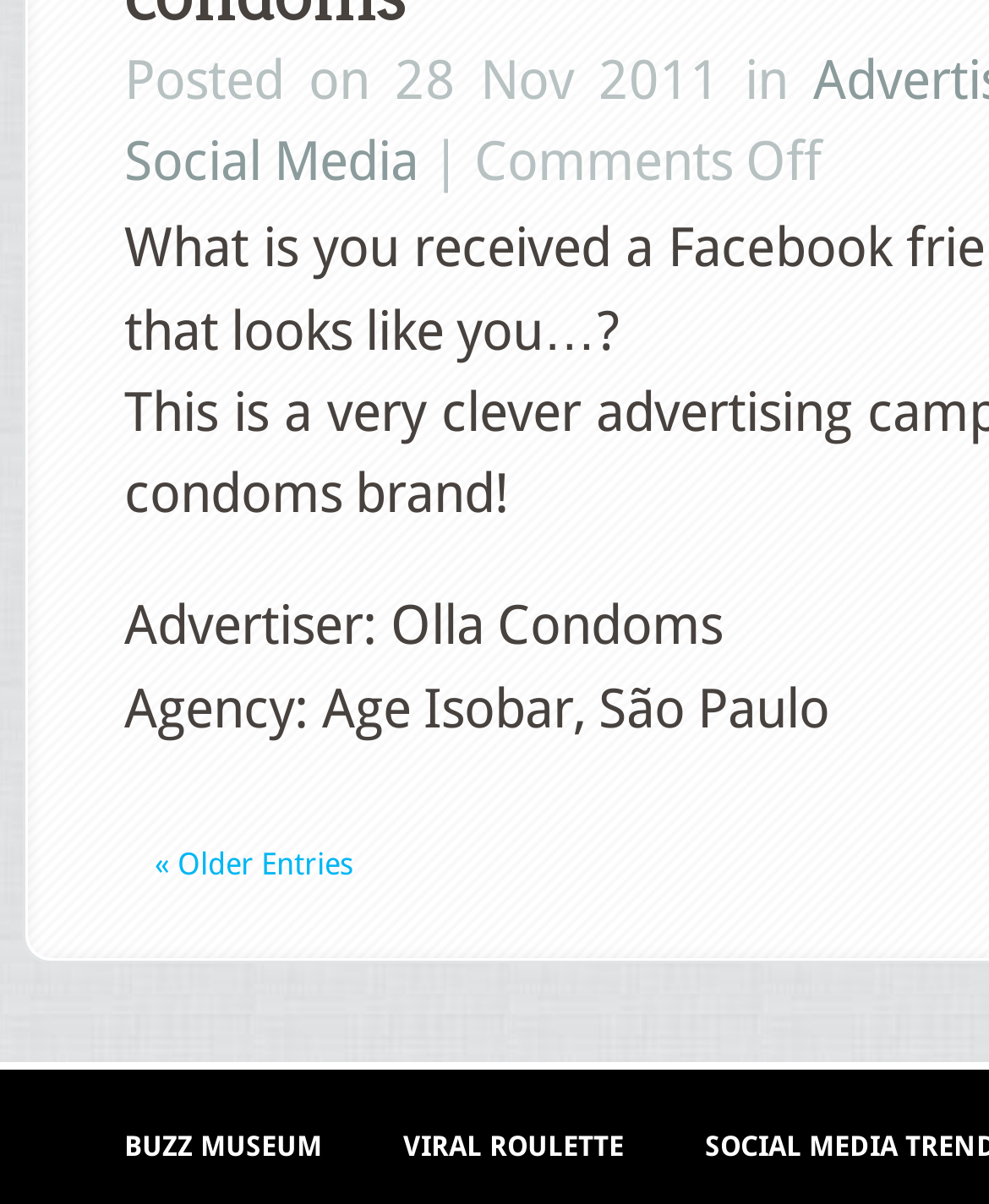What is the advertiser of the post?
Please provide a full and detailed response to the question.

The advertiser of the post can be found in the StaticText element 'Advertiser: Olla Condoms' with bounding box coordinates [0.126, 0.493, 0.731, 0.546].